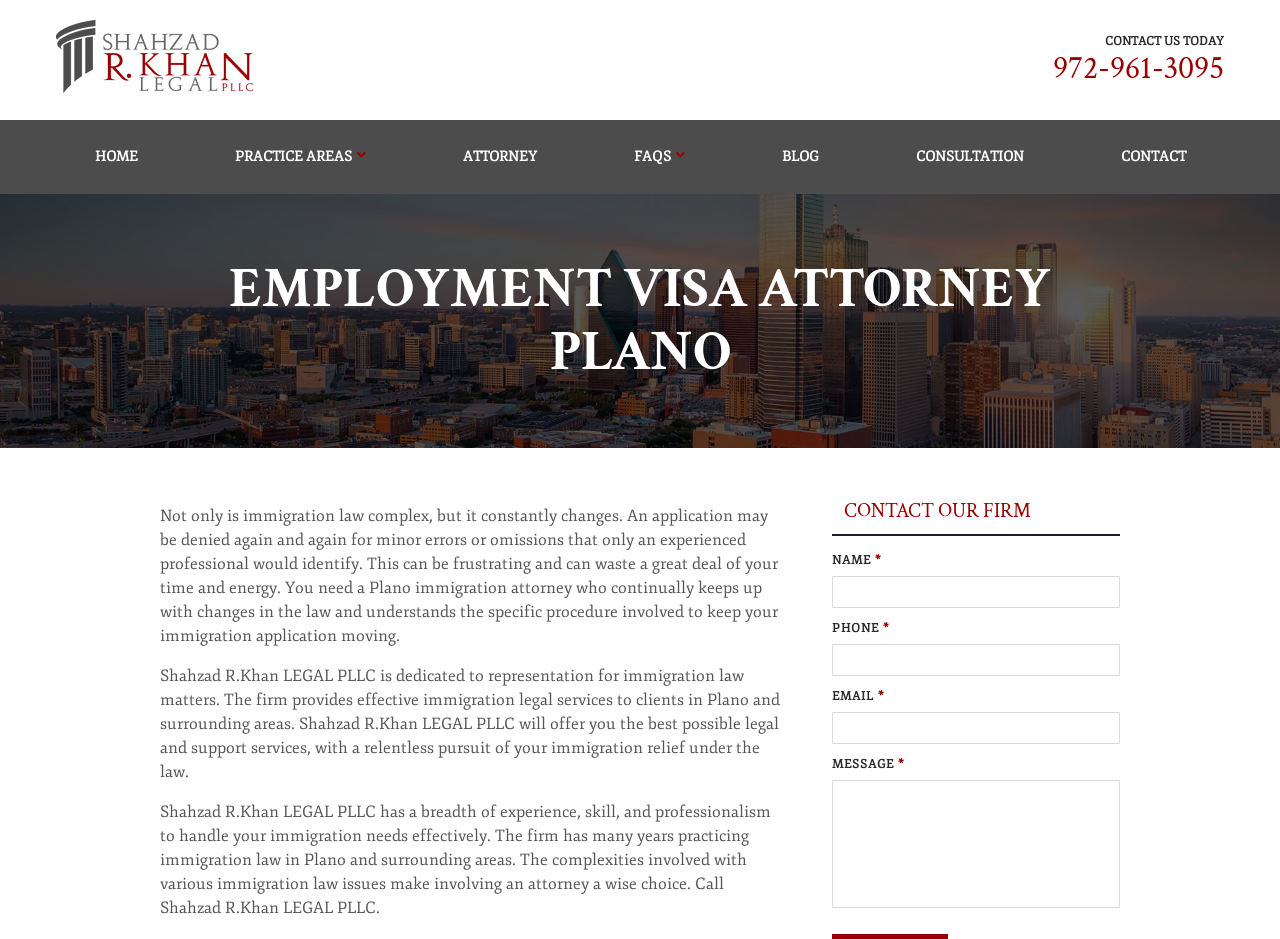Pinpoint the bounding box coordinates of the clickable area needed to execute the instruction: "Click the 'HOME' link". The coordinates should be specified as four float numbers between 0 and 1, i.e., [left, top, right, bottom].

[0.036, 0.128, 0.145, 0.206]